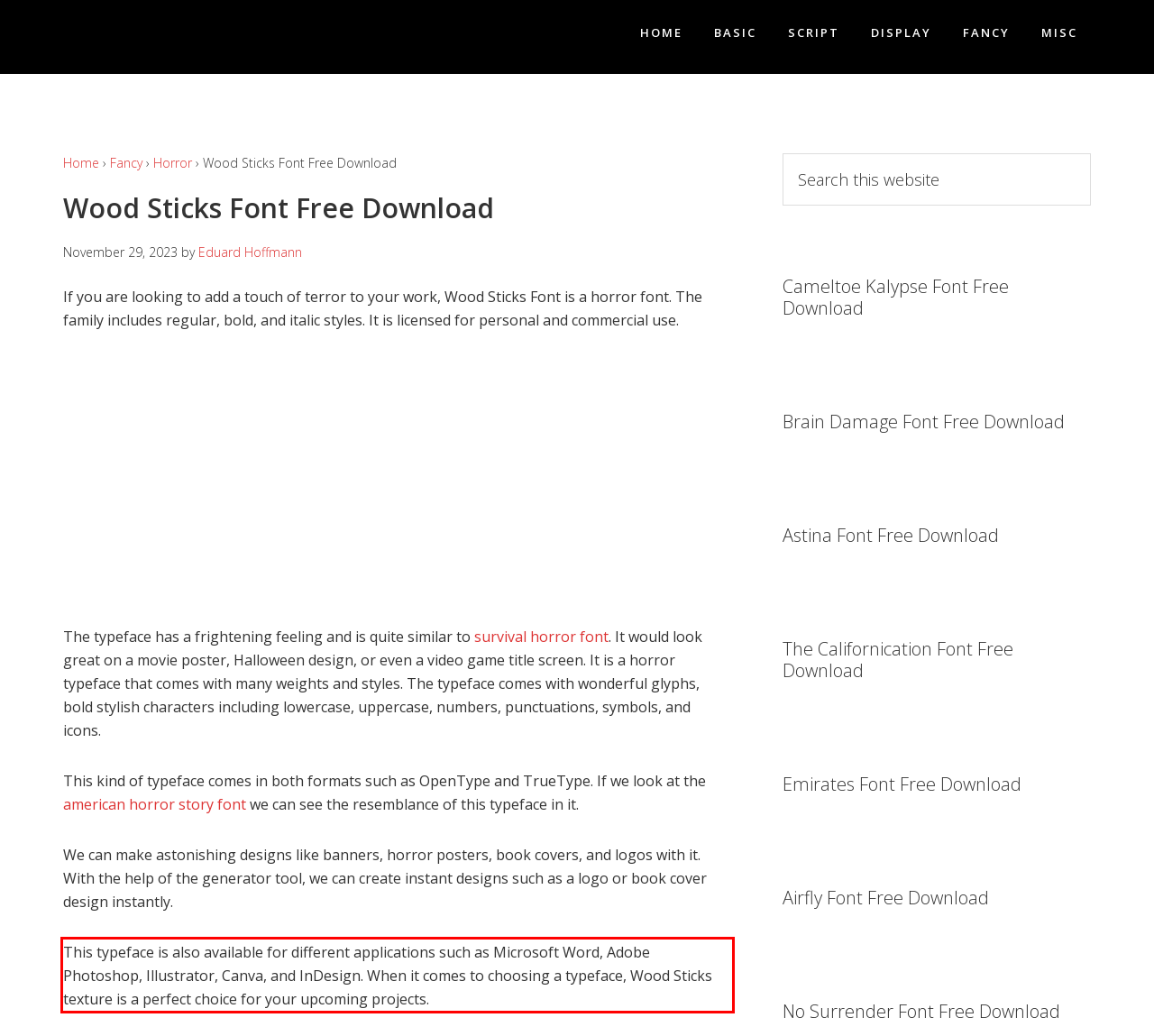Analyze the red bounding box in the provided webpage screenshot and generate the text content contained within.

This typeface is also available for different applications such as Microsoft Word, Adobe Photoshop, Illustrator, Canva, and InDesign. When it comes to choosing a typeface, Wood Sticks texture is a perfect choice for your upcoming projects.